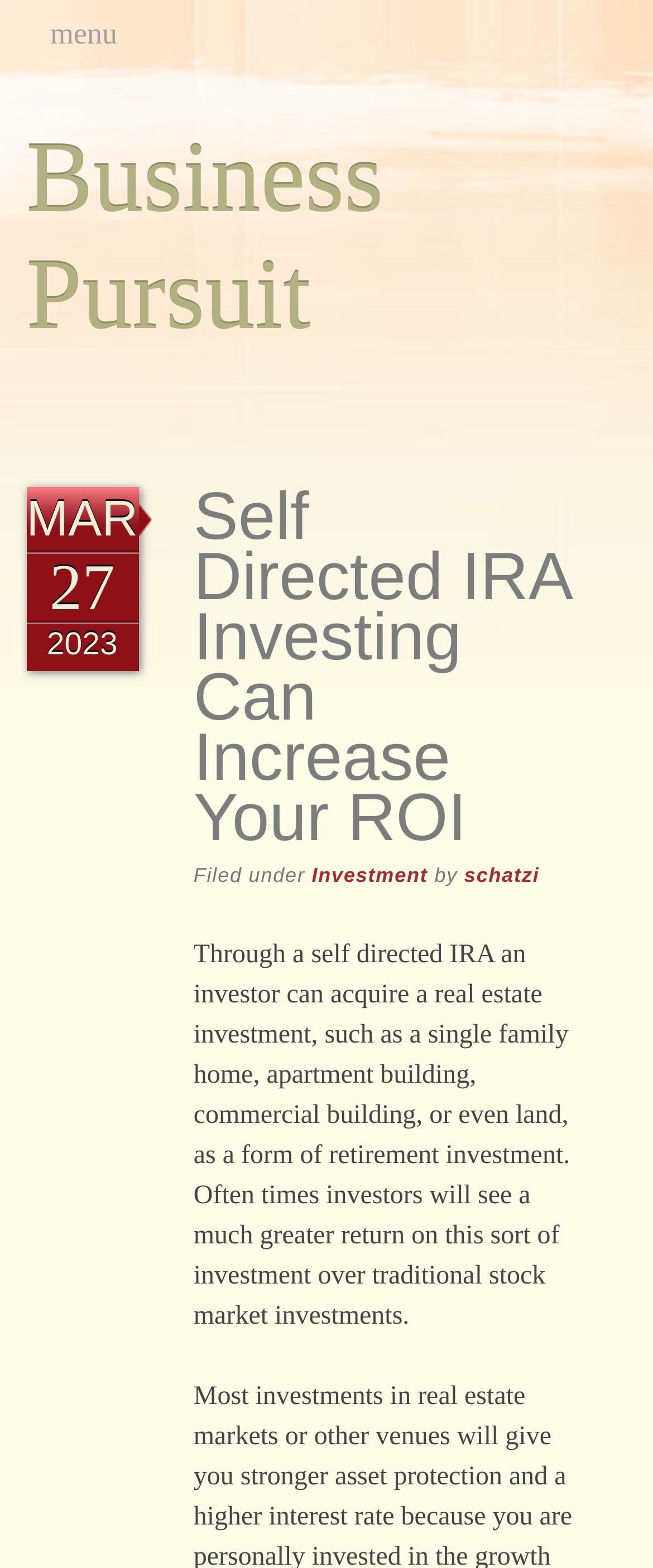What type of investment is mentioned?
Refer to the image and answer the question using a single word or phrase.

Real estate